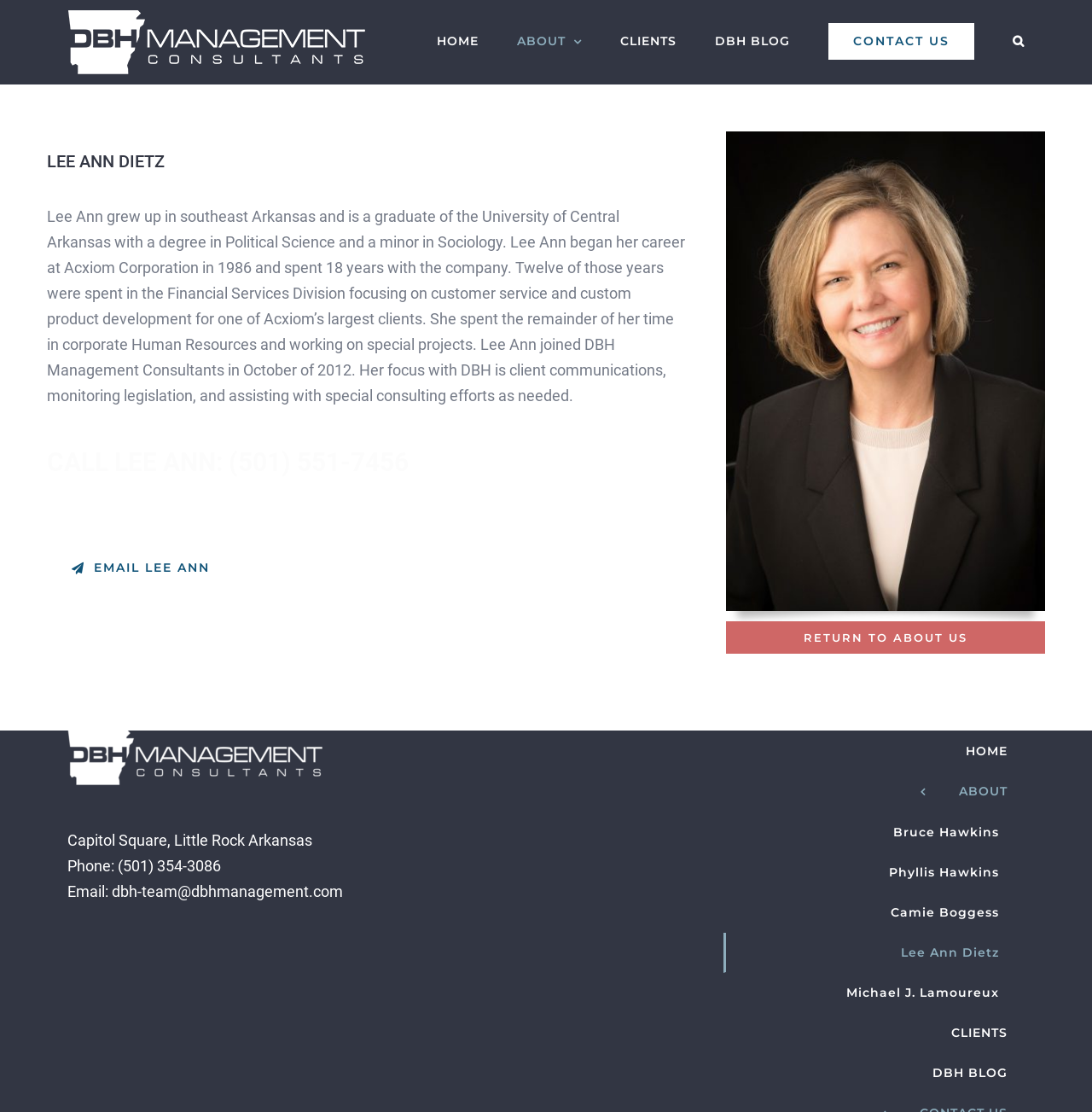Refer to the image and provide a thorough answer to this question:
What is the email address of DBH Management?

I found the email address by looking at the link 'dbh-team@dbhmanagement.com' in the footer section of the webpage.